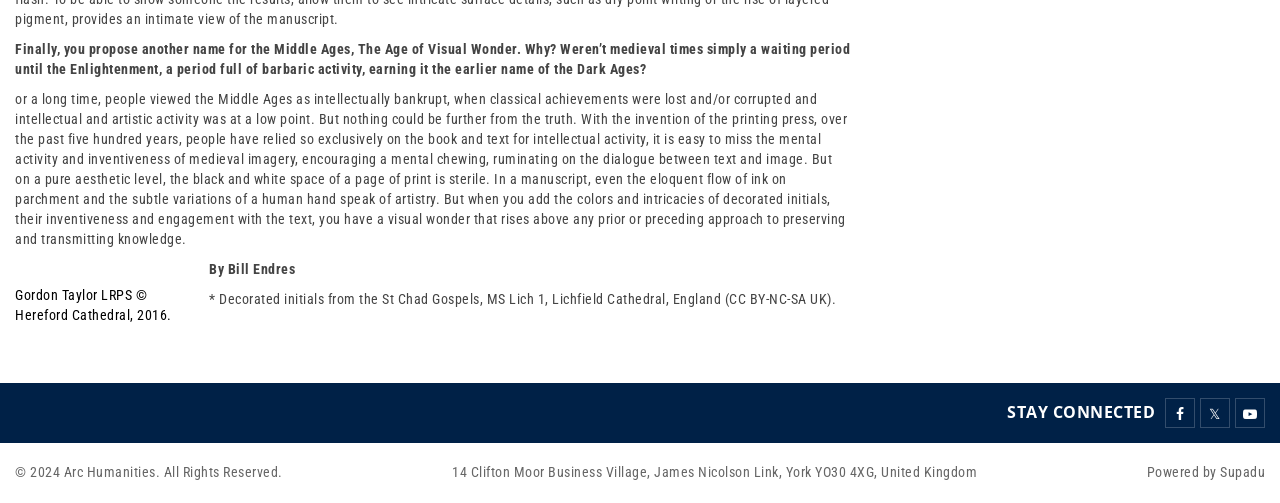What is the proposed name for the Middle Ages?
Using the image, respond with a single word or phrase.

The Age of Visual Wonder